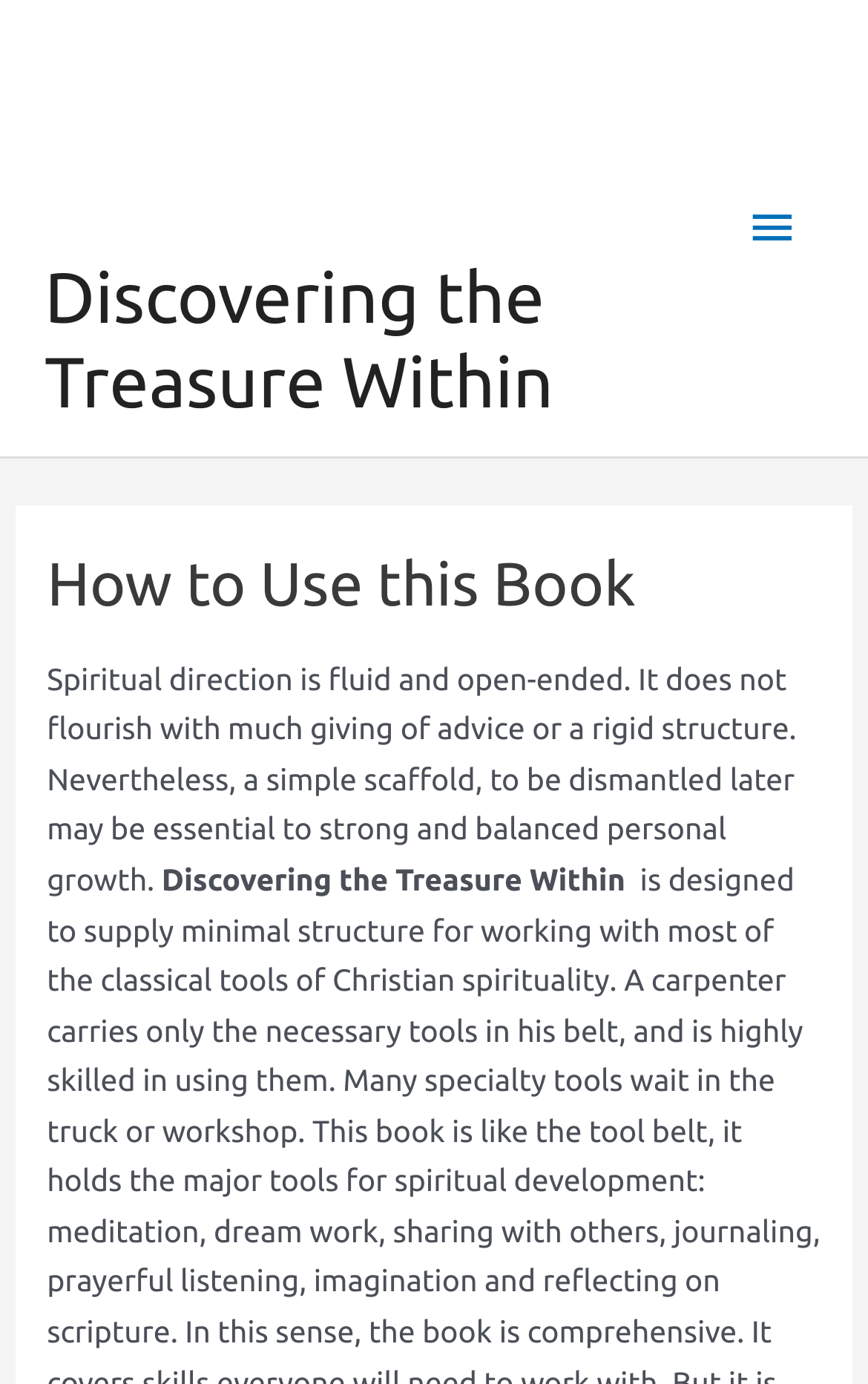How many links are there on the page with the text 'Discovering the Treasure Within'?
Make sure to answer the question with a detailed and comprehensive explanation.

I found two link elements with the text 'Discovering the Treasure Within' at coordinates [0.051, 0.088, 0.83, 0.114] and [0.051, 0.186, 0.638, 0.306]. This suggests that there are two links with this text content on the page.